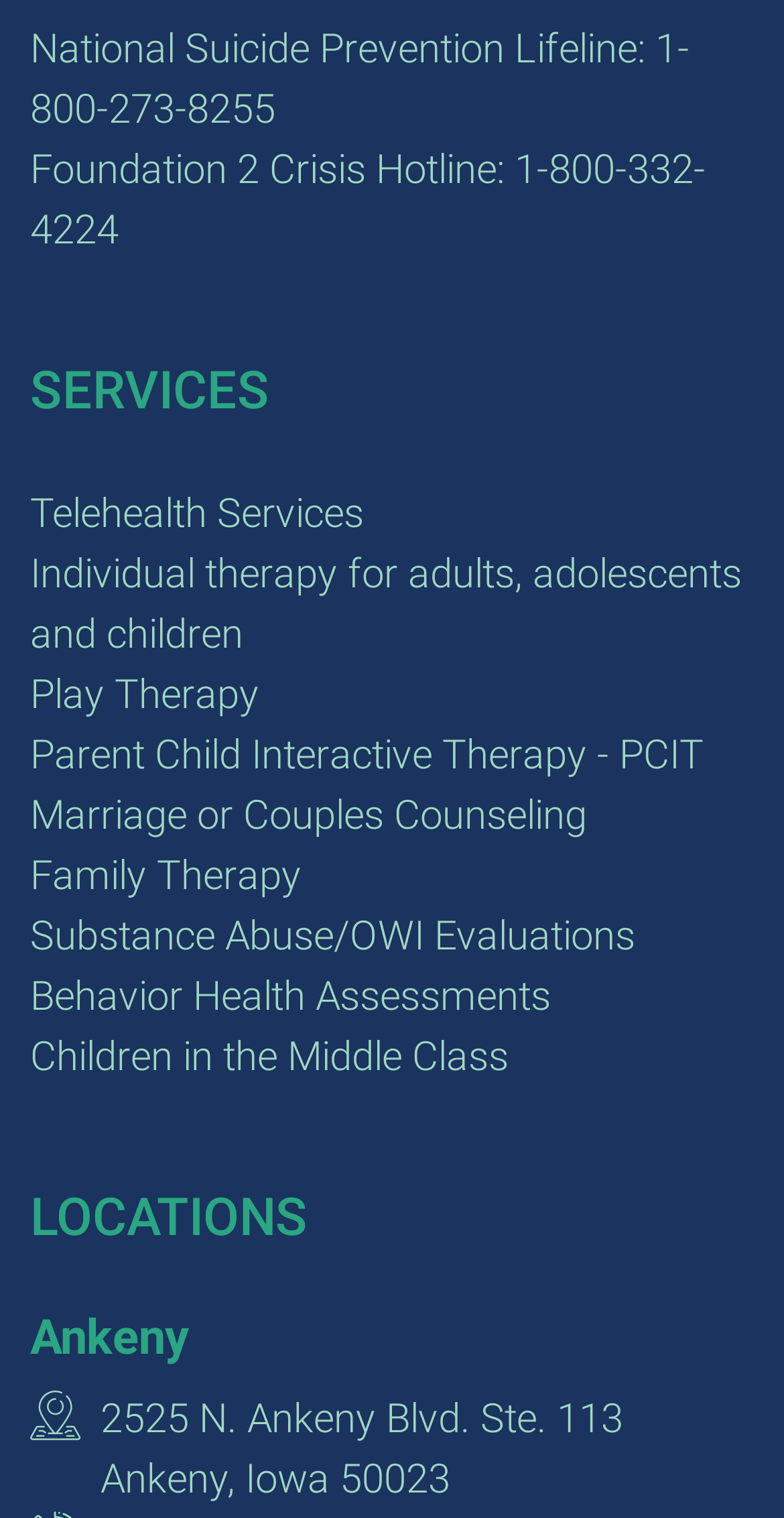Please locate the bounding box coordinates for the element that should be clicked to achieve the following instruction: "Read about Substance Abuse/OWI Evaluations". Ensure the coordinates are given as four float numbers between 0 and 1, i.e., [left, top, right, bottom].

[0.038, 0.6, 0.81, 0.632]